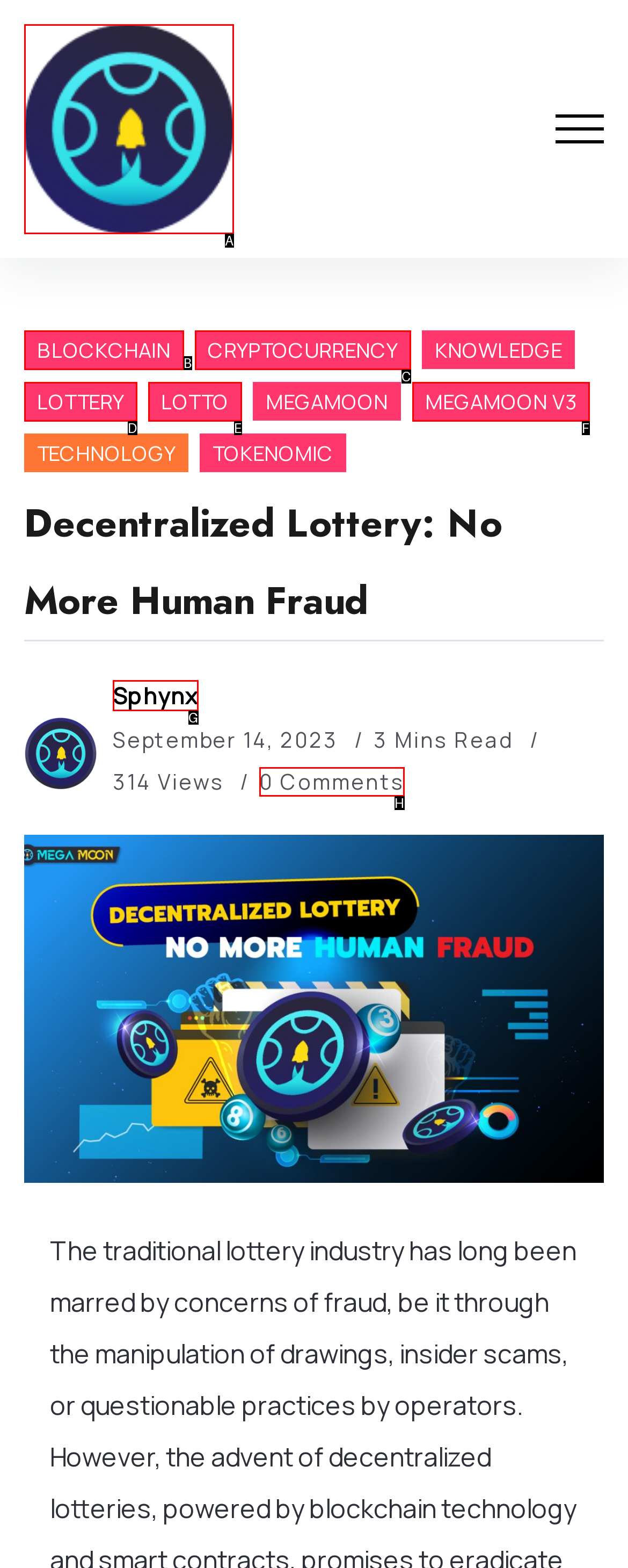Based on the description: Blockchain
Select the letter of the corresponding UI element from the choices provided.

B